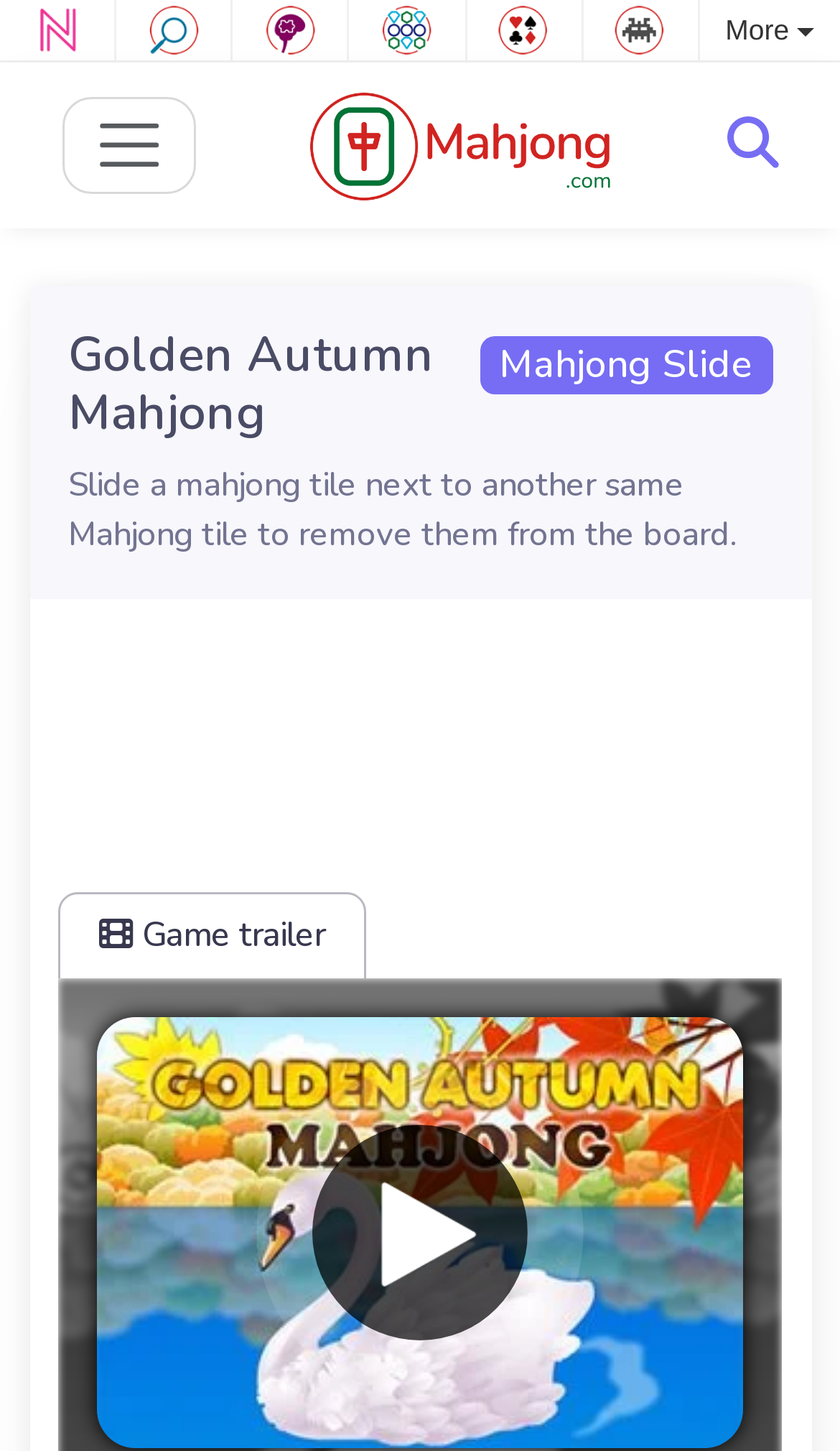Could you find the bounding box coordinates of the clickable area to complete this instruction: "Open Mahjong Games"?

[0.37, 0.062, 0.729, 0.136]